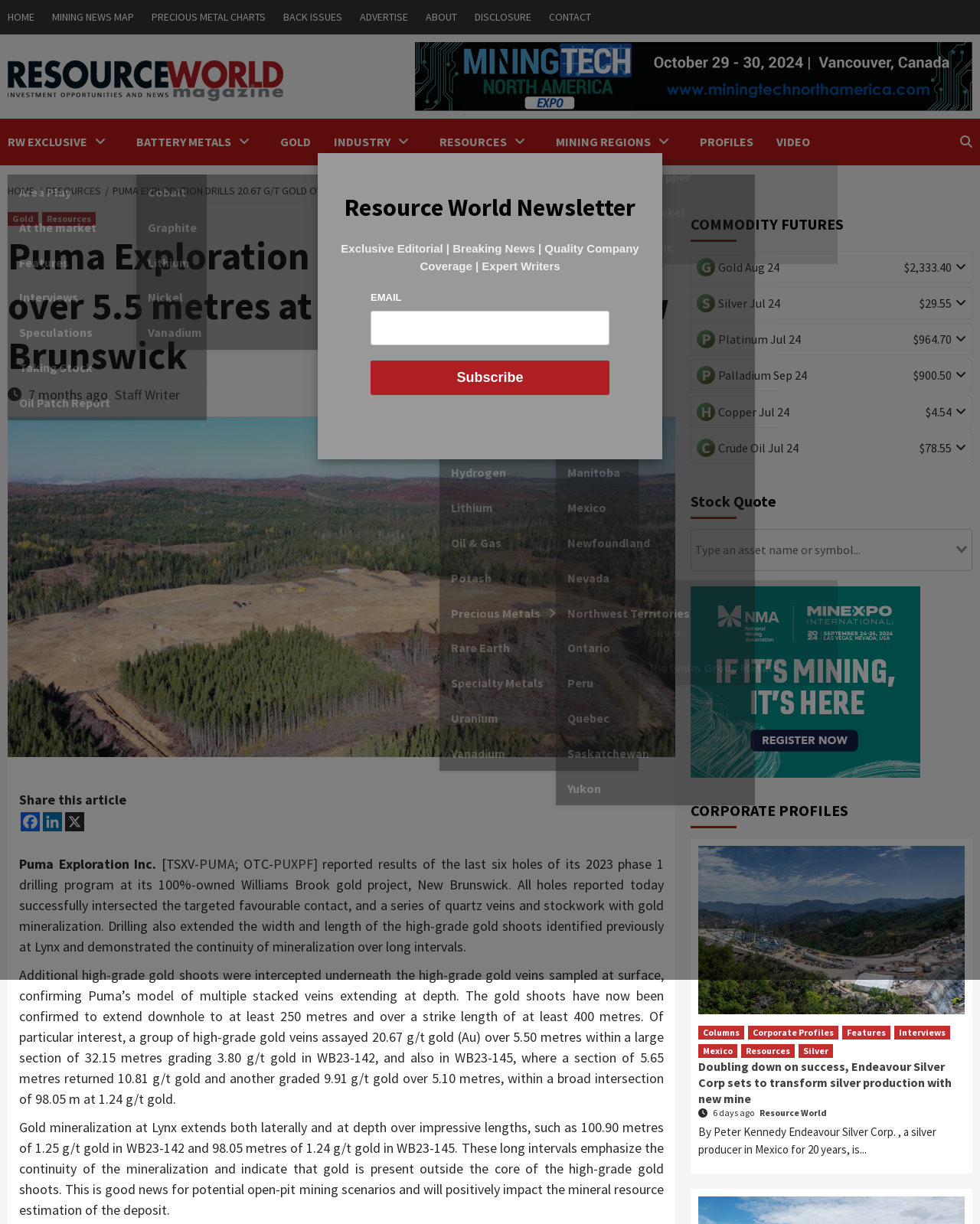Can you identify the bounding box coordinates of the clickable region needed to carry out this instruction: 'Check Gold price'? The coordinates should be four float numbers within the range of 0 to 1, stated as [left, top, right, bottom].

[0.733, 0.212, 0.795, 0.224]